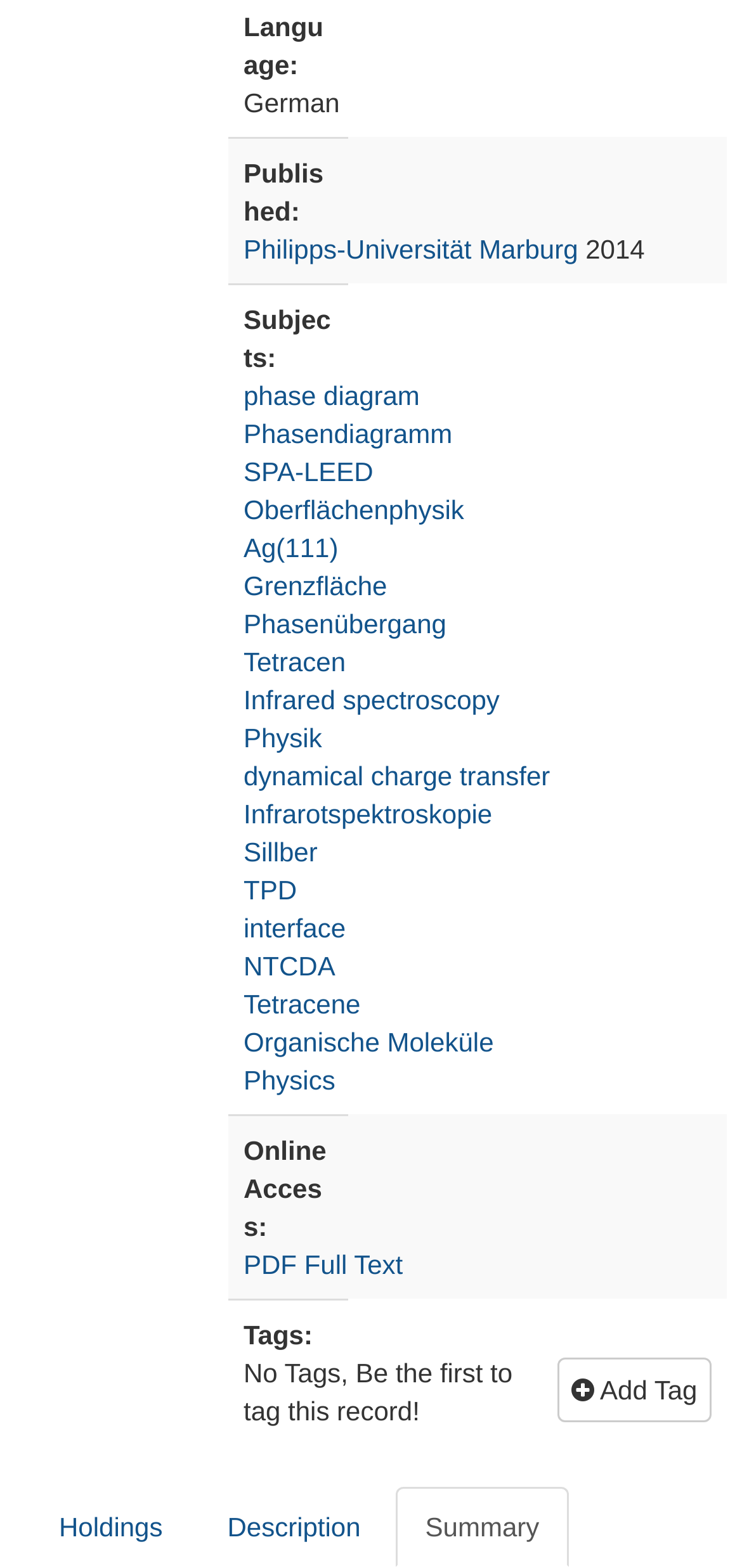Identify the bounding box for the UI element that is described as follows: "phase diagram".

[0.328, 0.242, 0.566, 0.261]